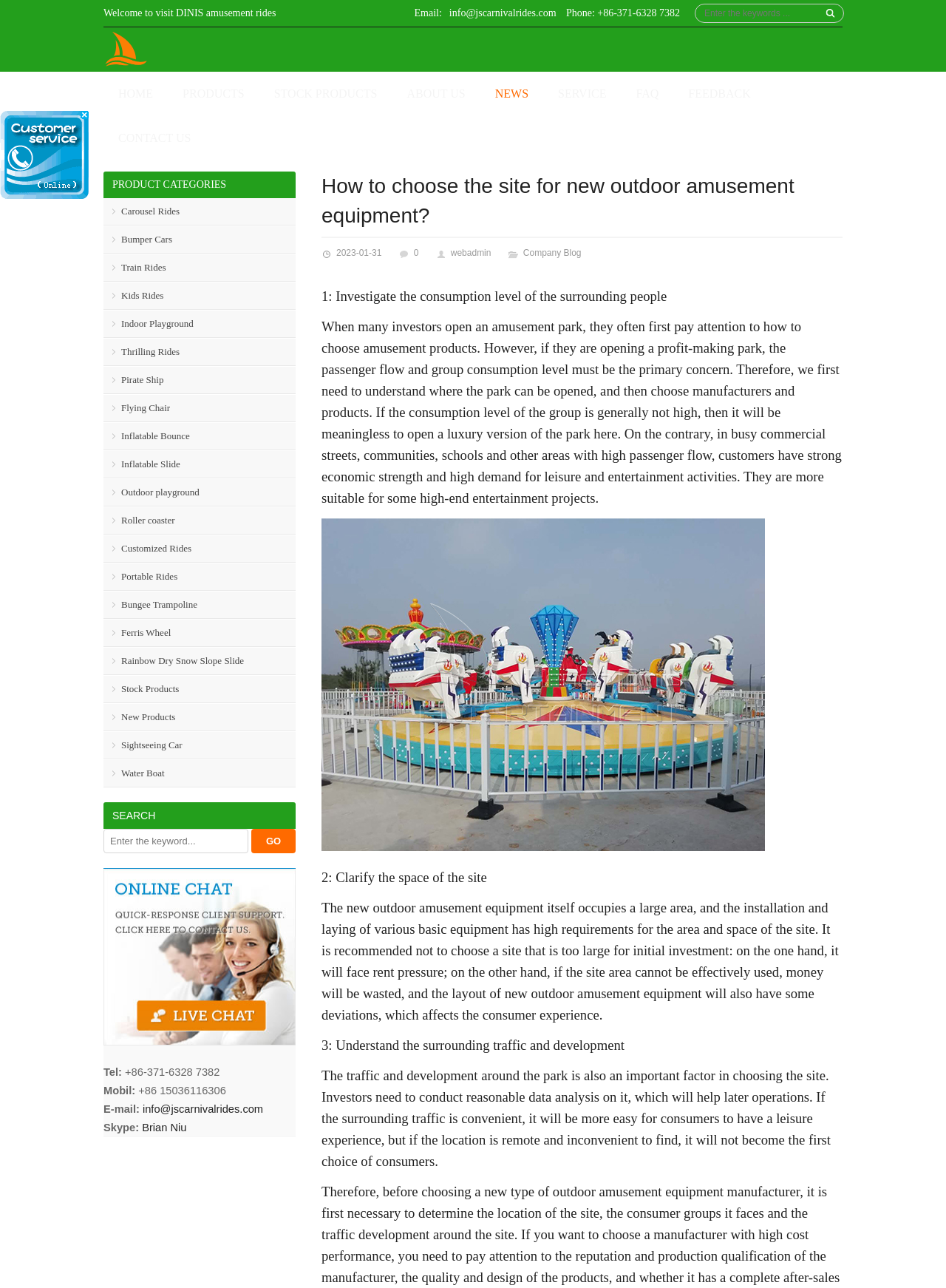Give the bounding box coordinates for the element described as: "alt="Child Rides" title="Child Rides"".

[0.109, 0.034, 0.156, 0.042]